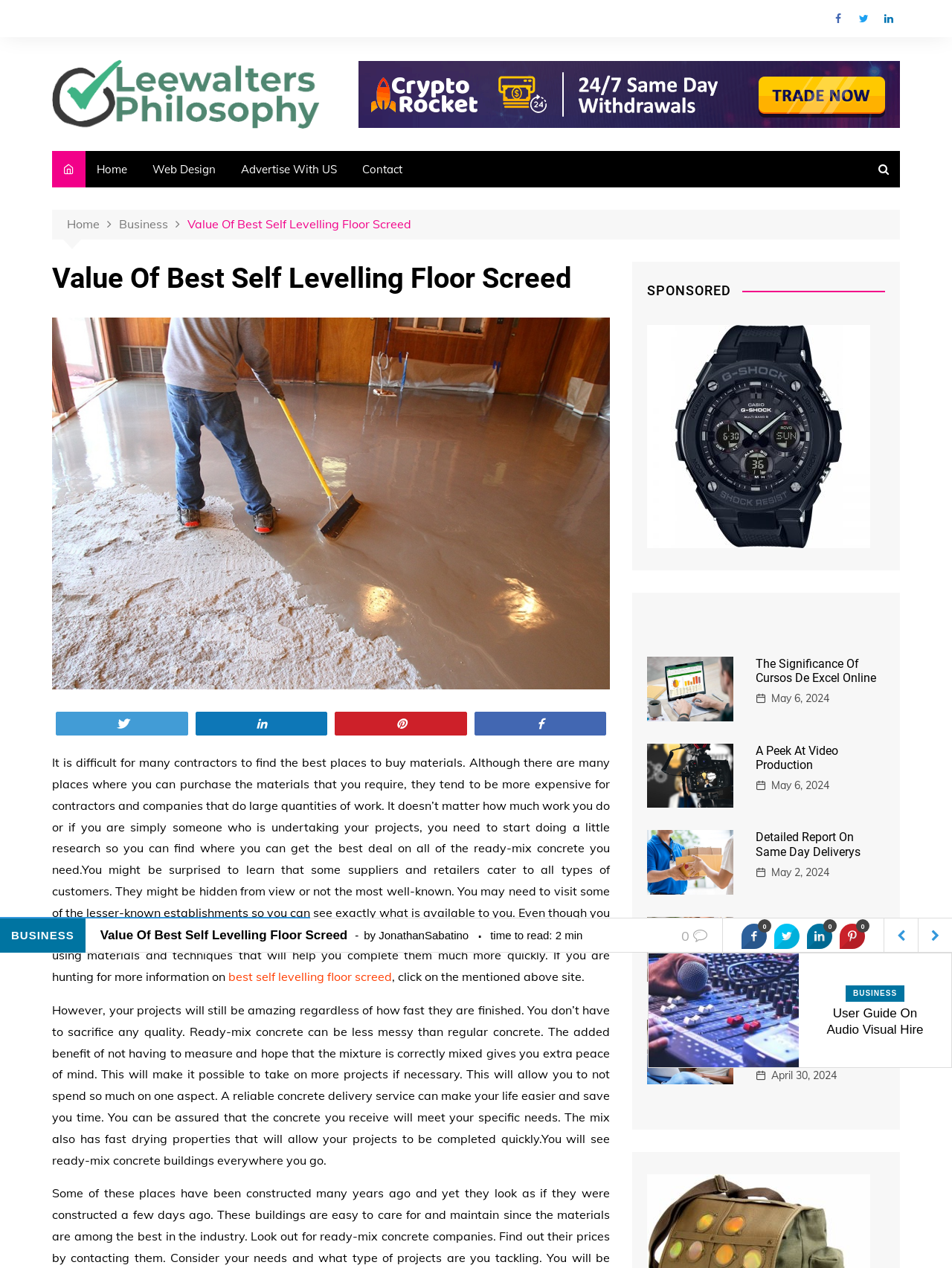Bounding box coordinates must be specified in the format (top-left x, top-left y, bottom-right x, bottom-right y). All values should be floating point numbers between 0 and 1. What are the bounding box coordinates of the UI element described as: Web Design

[0.148, 0.119, 0.238, 0.148]